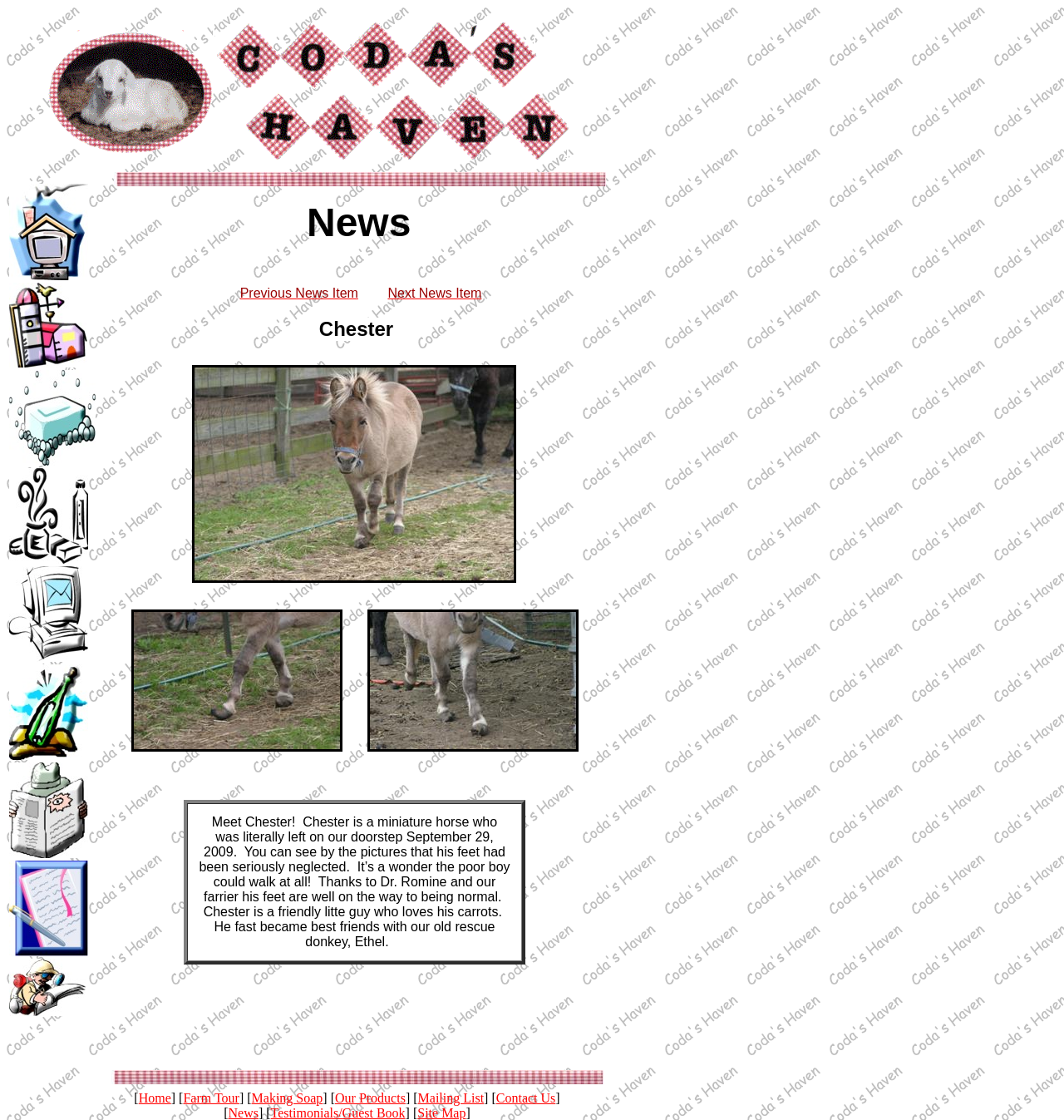Kindly determine the bounding box coordinates for the clickable area to achieve the given instruction: "Check the News page".

[0.009, 0.681, 0.09, 0.766]